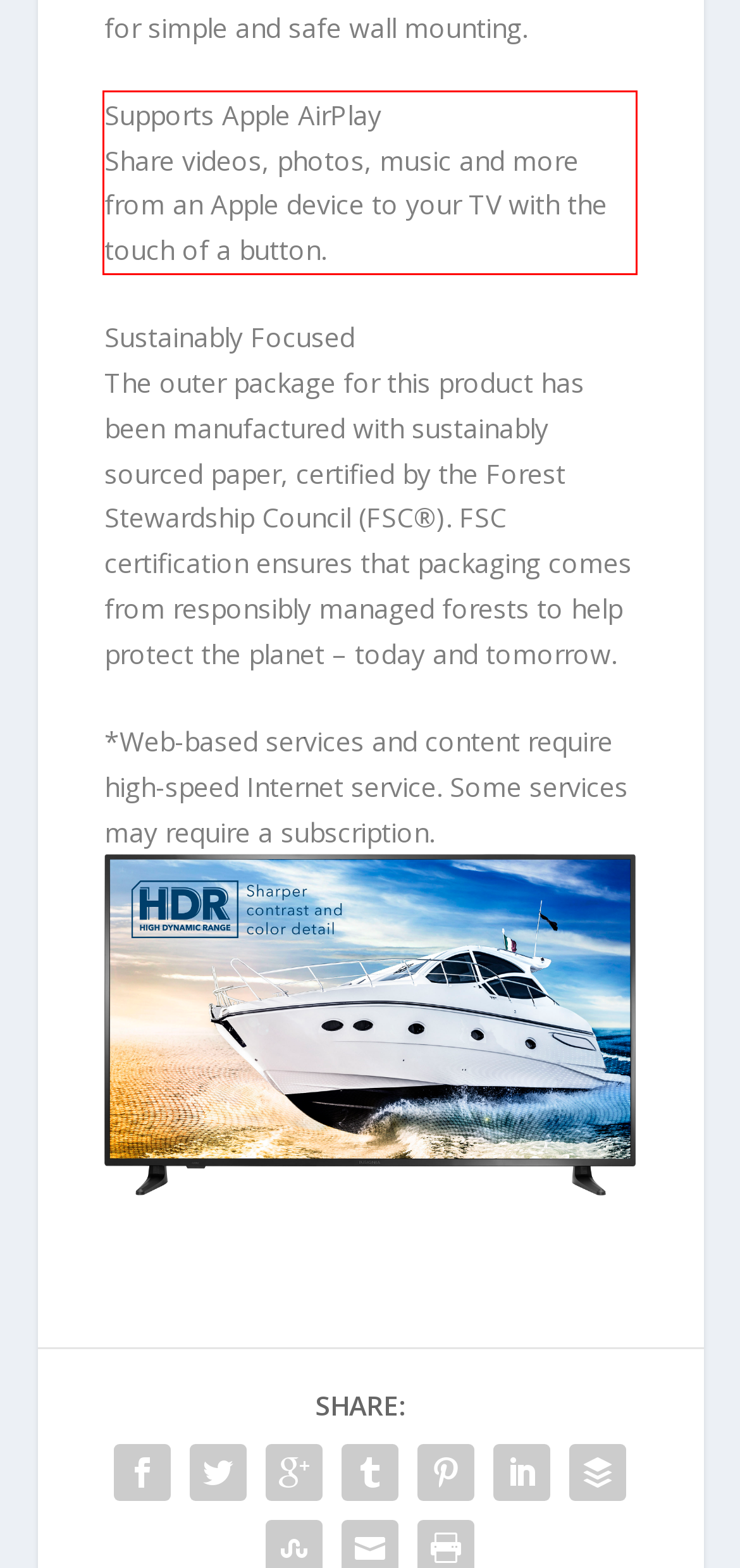You are presented with a screenshot containing a red rectangle. Extract the text found inside this red bounding box.

Supports Apple AirPlay Share videos, photos, music and more from an Apple device to your TV with the touch of a button.